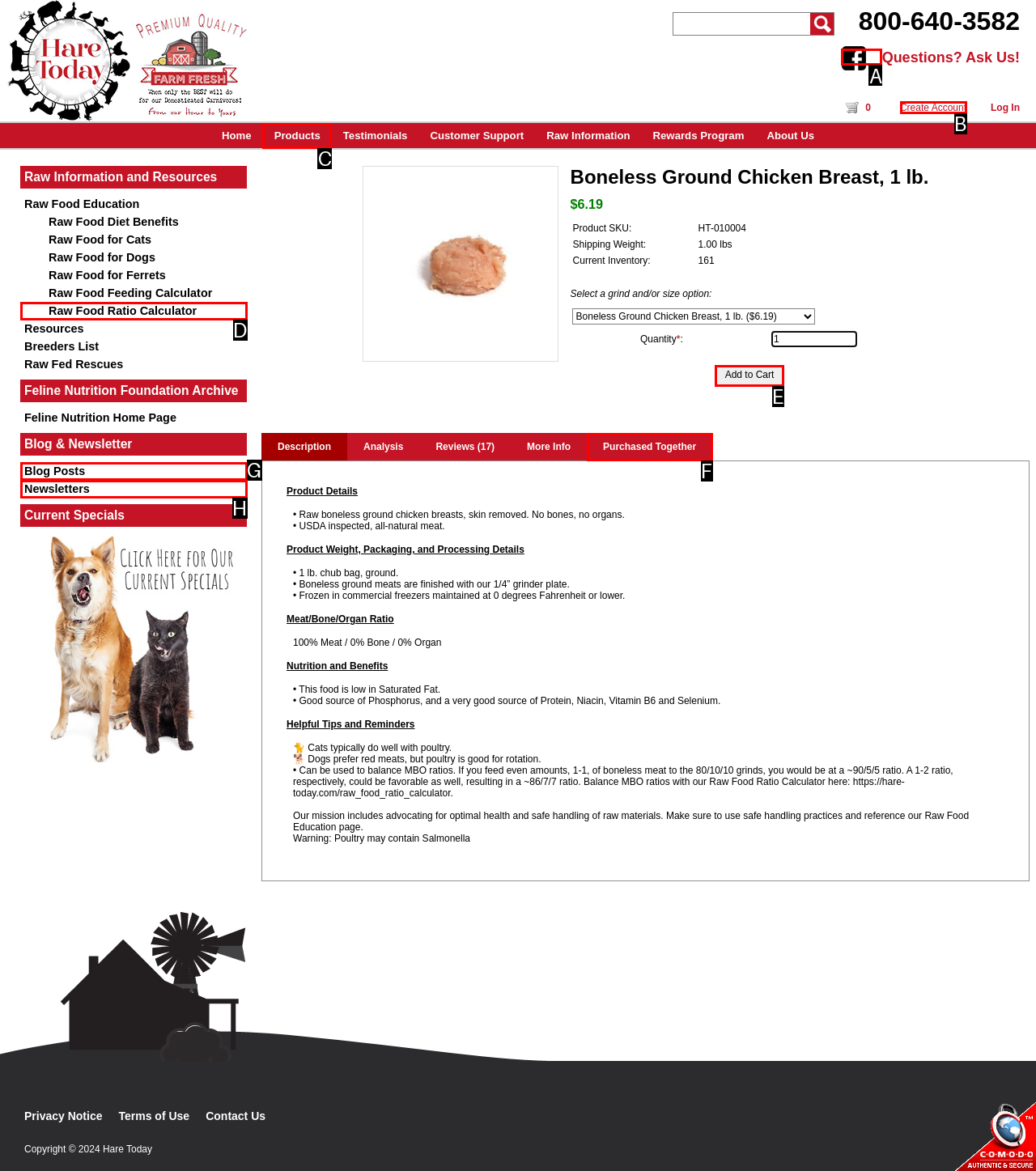Identify the correct choice to execute this task: Click the 'Create Account' link
Respond with the letter corresponding to the right option from the available choices.

B